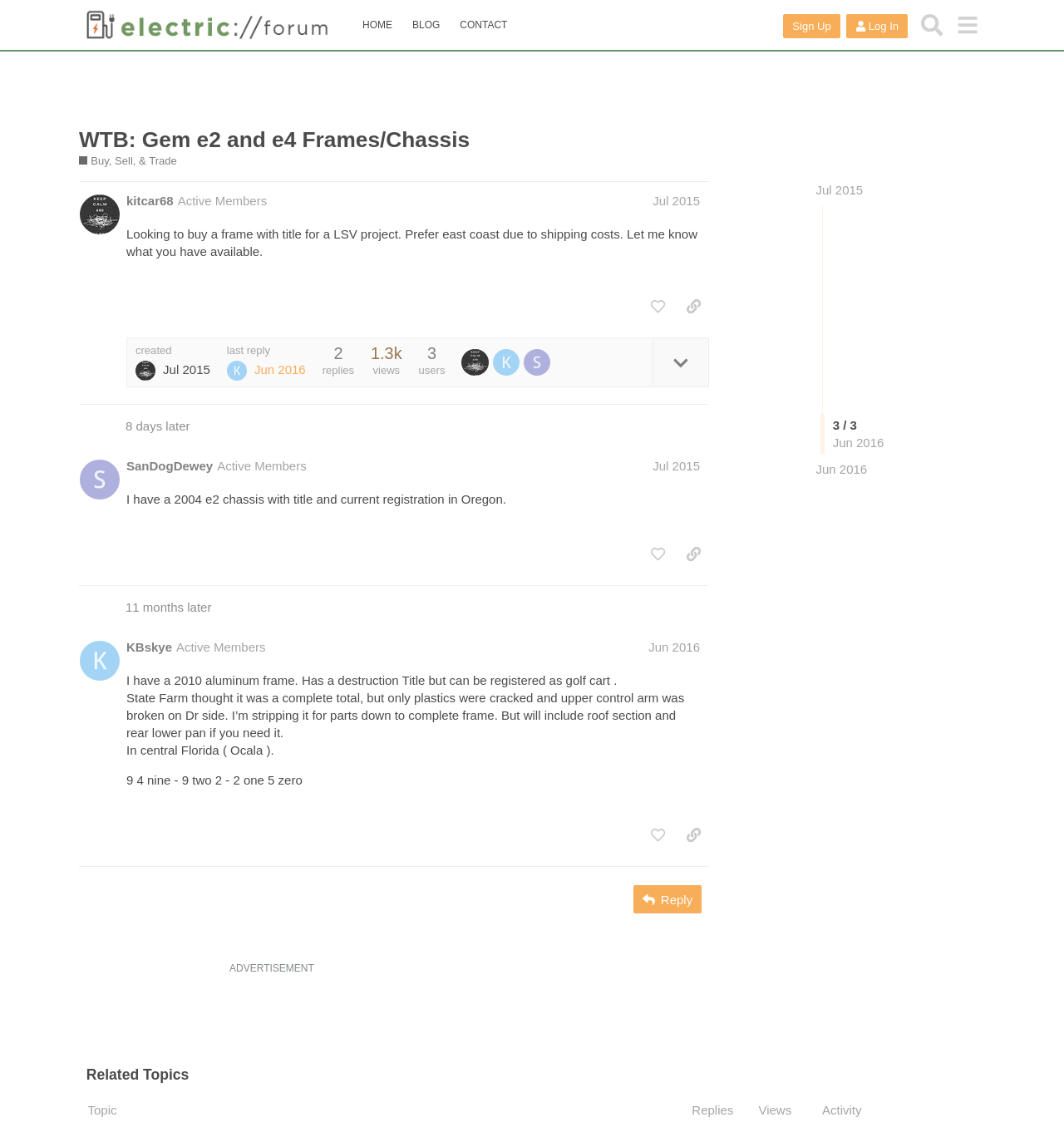Specify the bounding box coordinates of the region I need to click to perform the following instruction: "View the profile of kitcar68". The coordinates must be four float numbers in the range of 0 to 1, i.e., [left, top, right, bottom].

[0.119, 0.17, 0.163, 0.186]